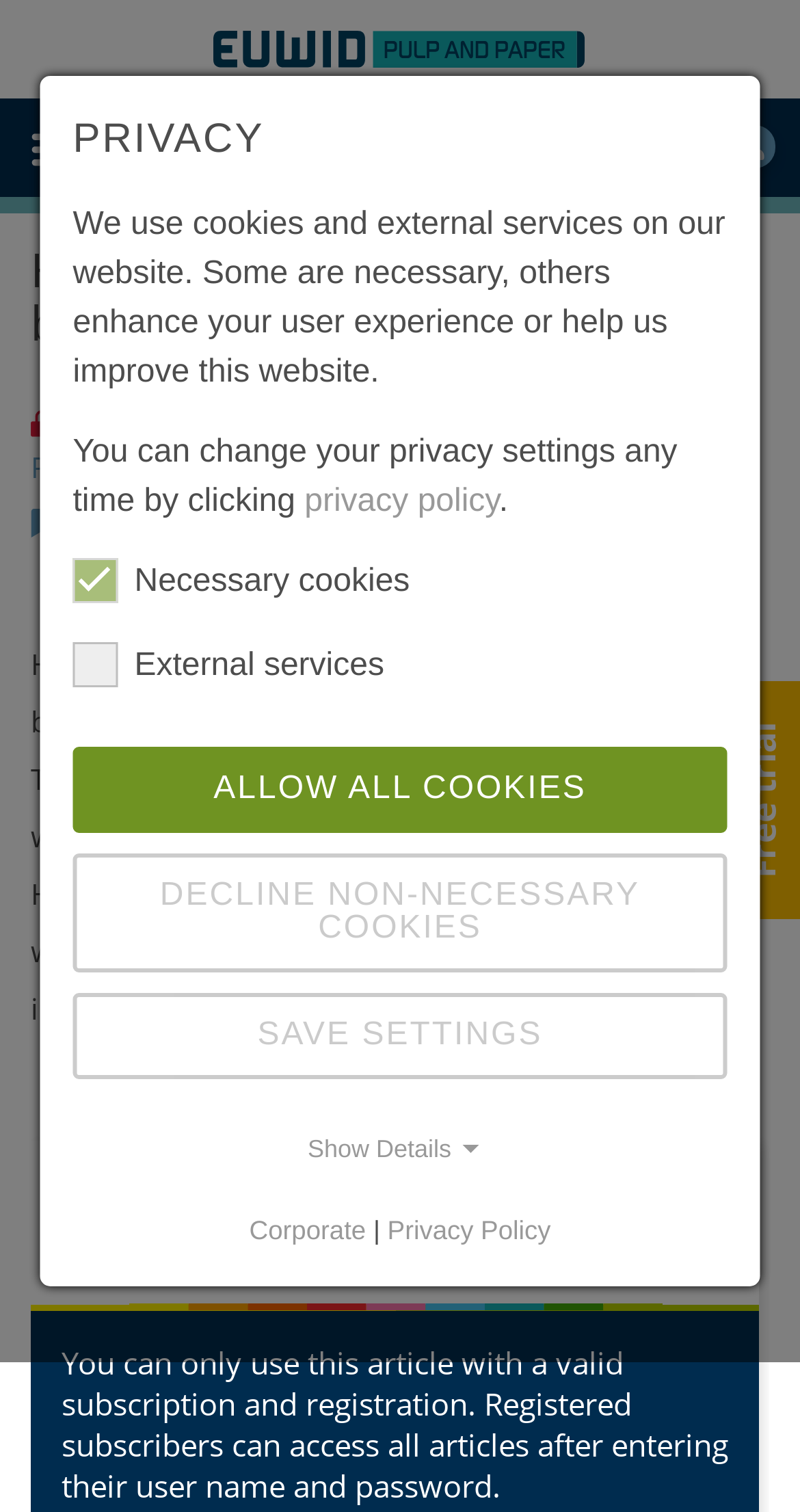Find the bounding box coordinates for the element described here: "Decline non-necessary cookies".

[0.091, 0.564, 0.909, 0.643]